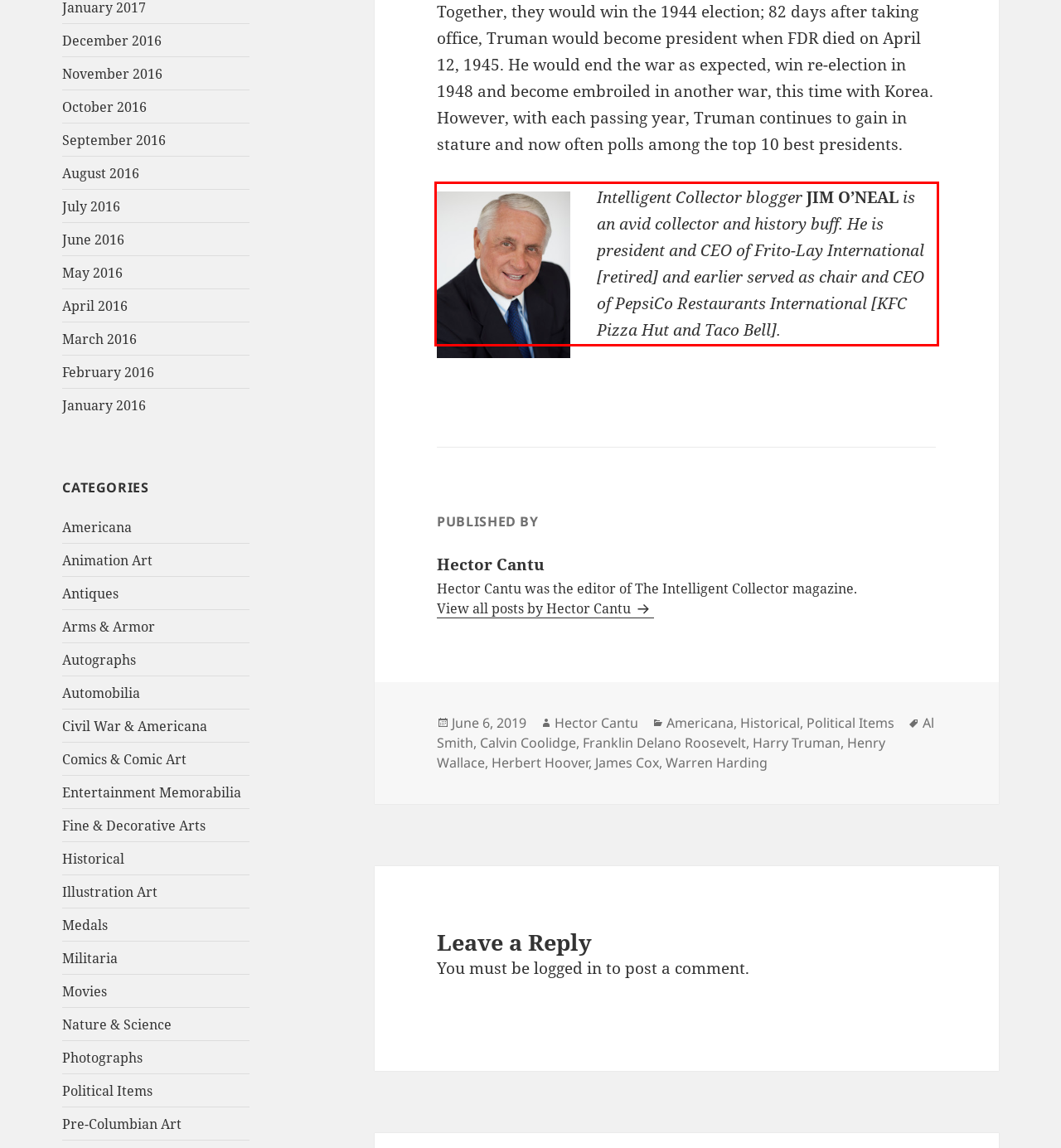You are given a webpage screenshot with a red bounding box around a UI element. Extract and generate the text inside this red bounding box.

Intelligent Collector blogger JIM O’NEAL is an avid collector and history buff. He is president and CEO of Frito-Lay International [retired] and earlier served as chair and CEO of PepsiCo Restaurants International [KFC Pizza Hut and Taco Bell].